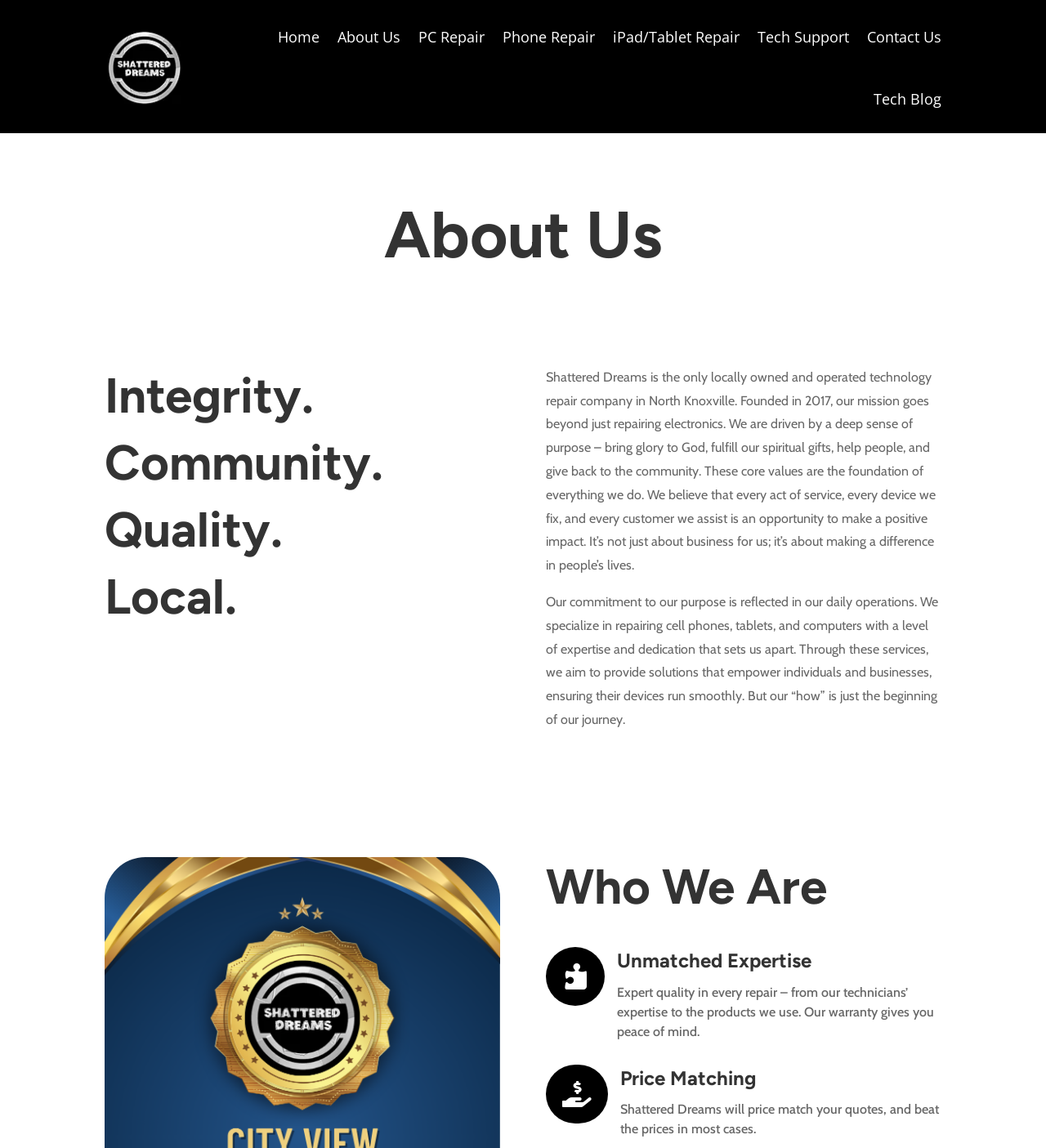Bounding box coordinates are specified in the format (top-left x, top-left y, bottom-right x, bottom-right y). All values are floating point numbers bounded between 0 and 1. Please provide the bounding box coordinate of the region this sentence describes: Contact Us

[0.829, 0.005, 0.9, 0.059]